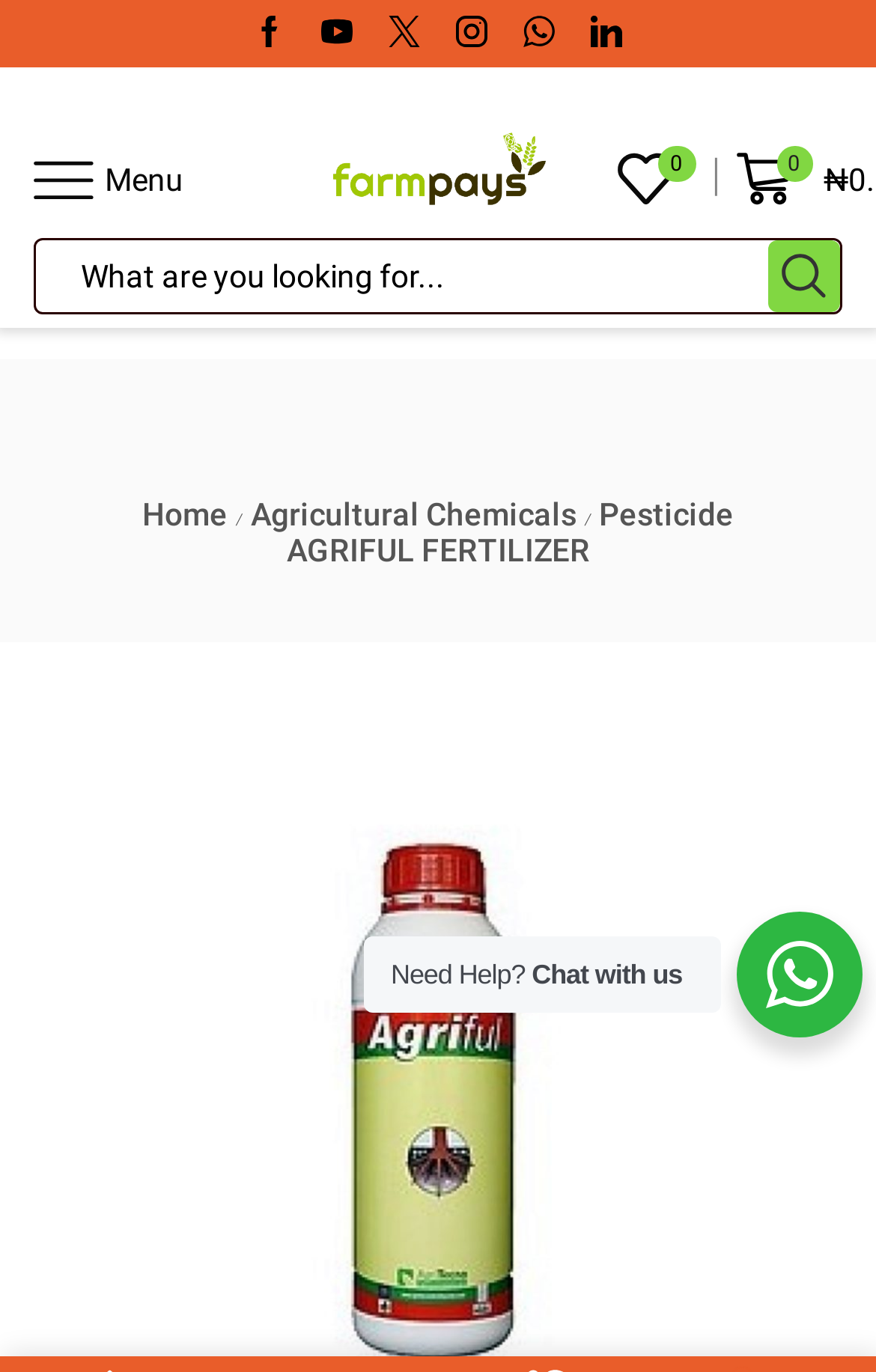What is the purpose of the search bar on this webpage?
From the screenshot, provide a brief answer in one word or phrase.

Search input